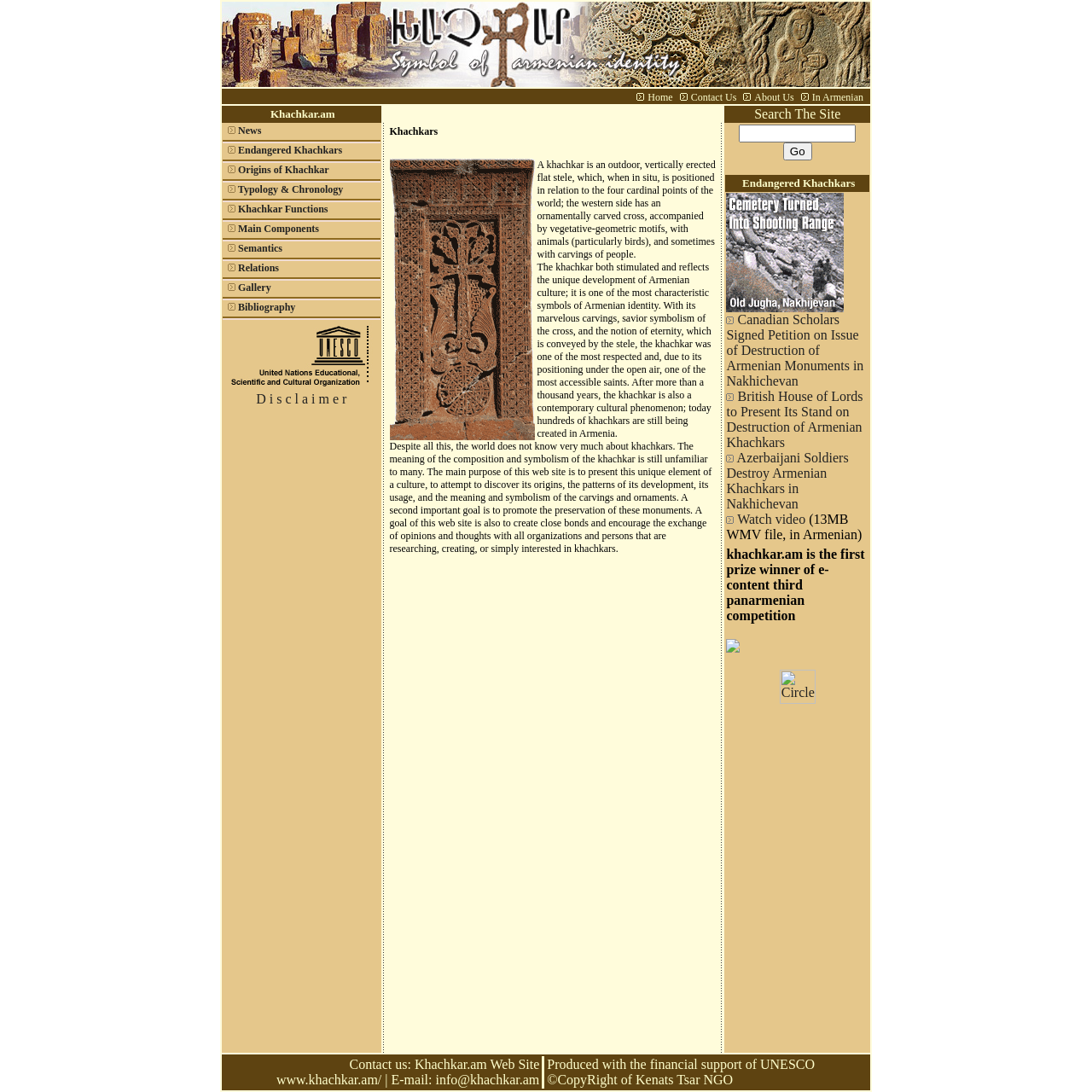Please identify the bounding box coordinates of the clickable region that I should interact with to perform the following instruction: "Click the Home link". The coordinates should be expressed as four float numbers between 0 and 1, i.e., [left, top, right, bottom].

[0.593, 0.081, 0.616, 0.095]